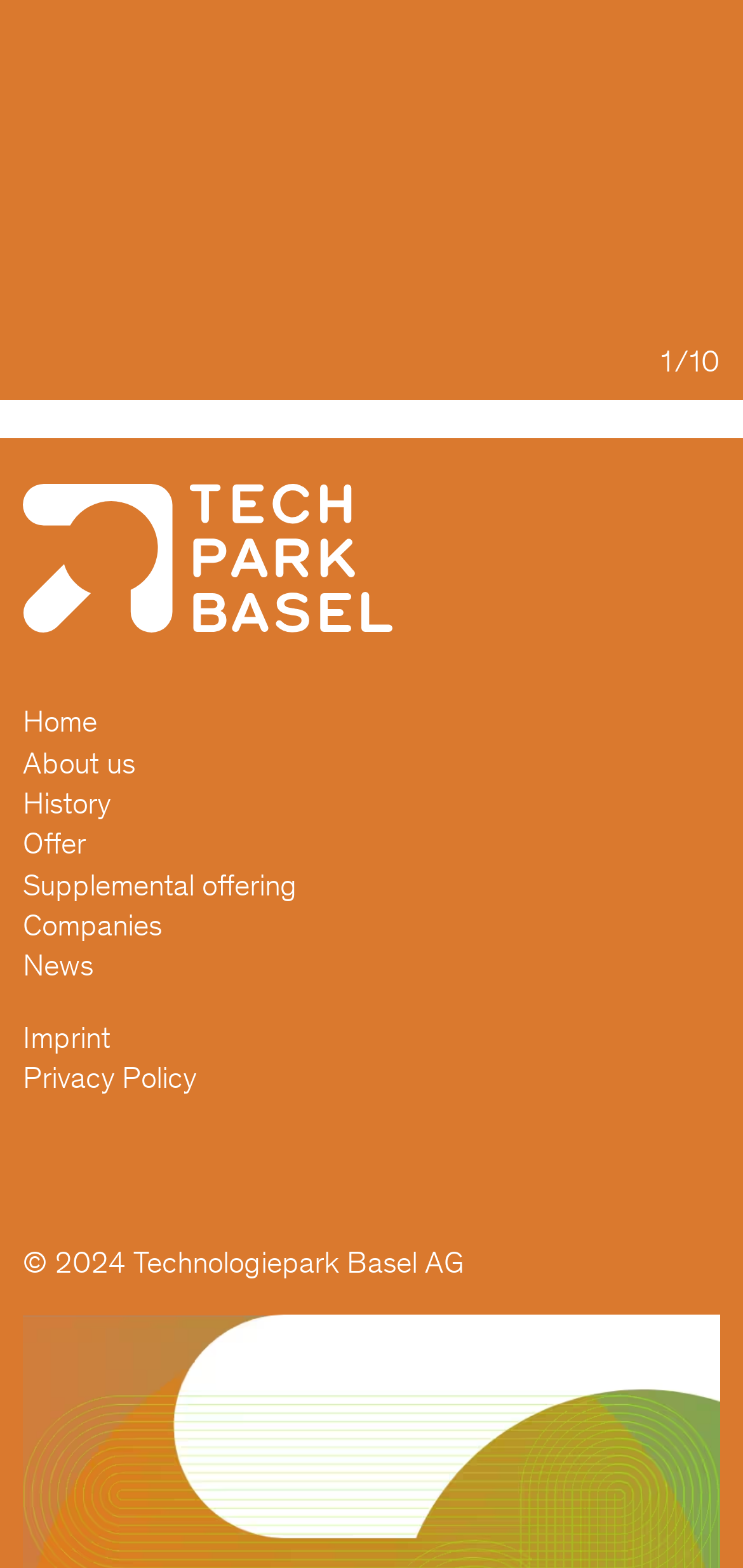Respond with a single word or phrase:
What is the name of the company?

Technologiepark Basel AG